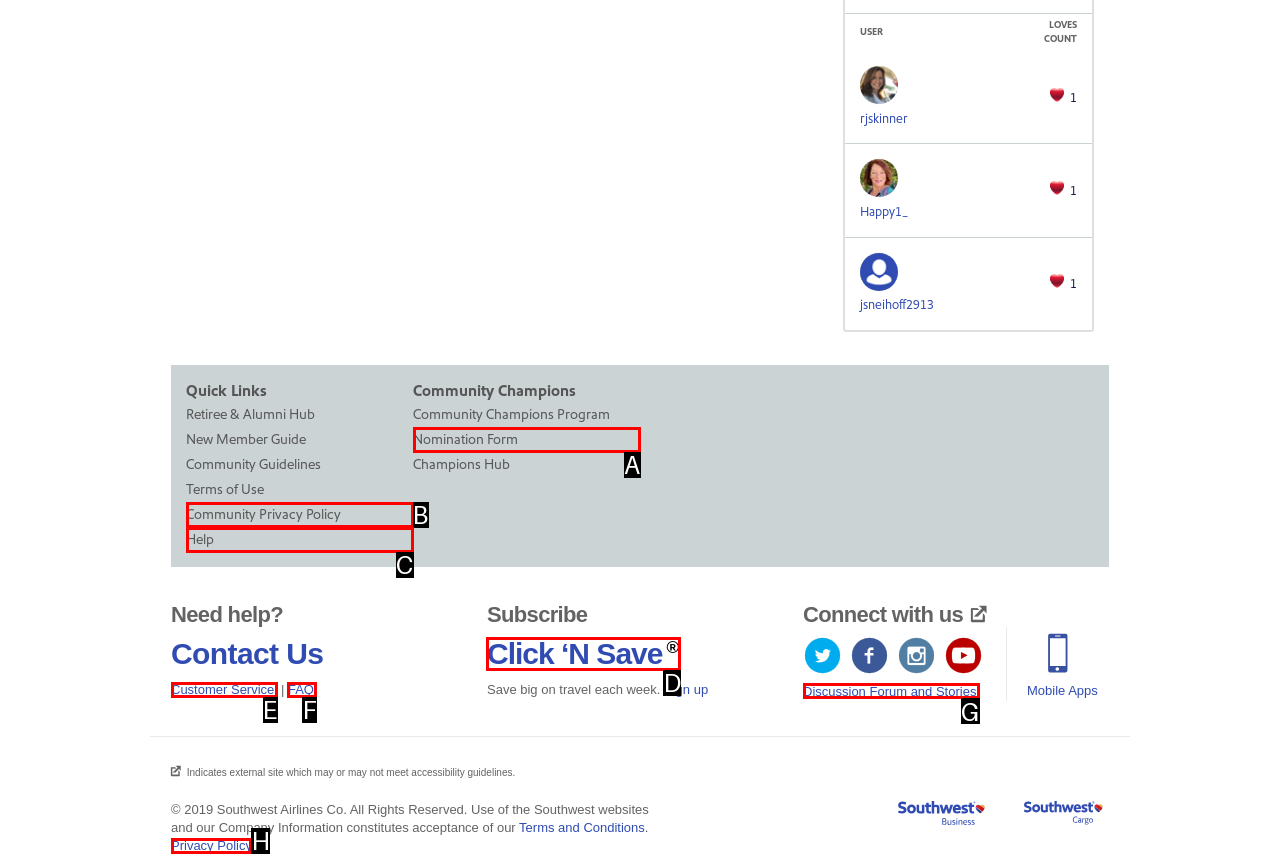From the given options, indicate the letter that corresponds to the action needed to complete this task: Sign up for Click N Save. Respond with only the letter.

D